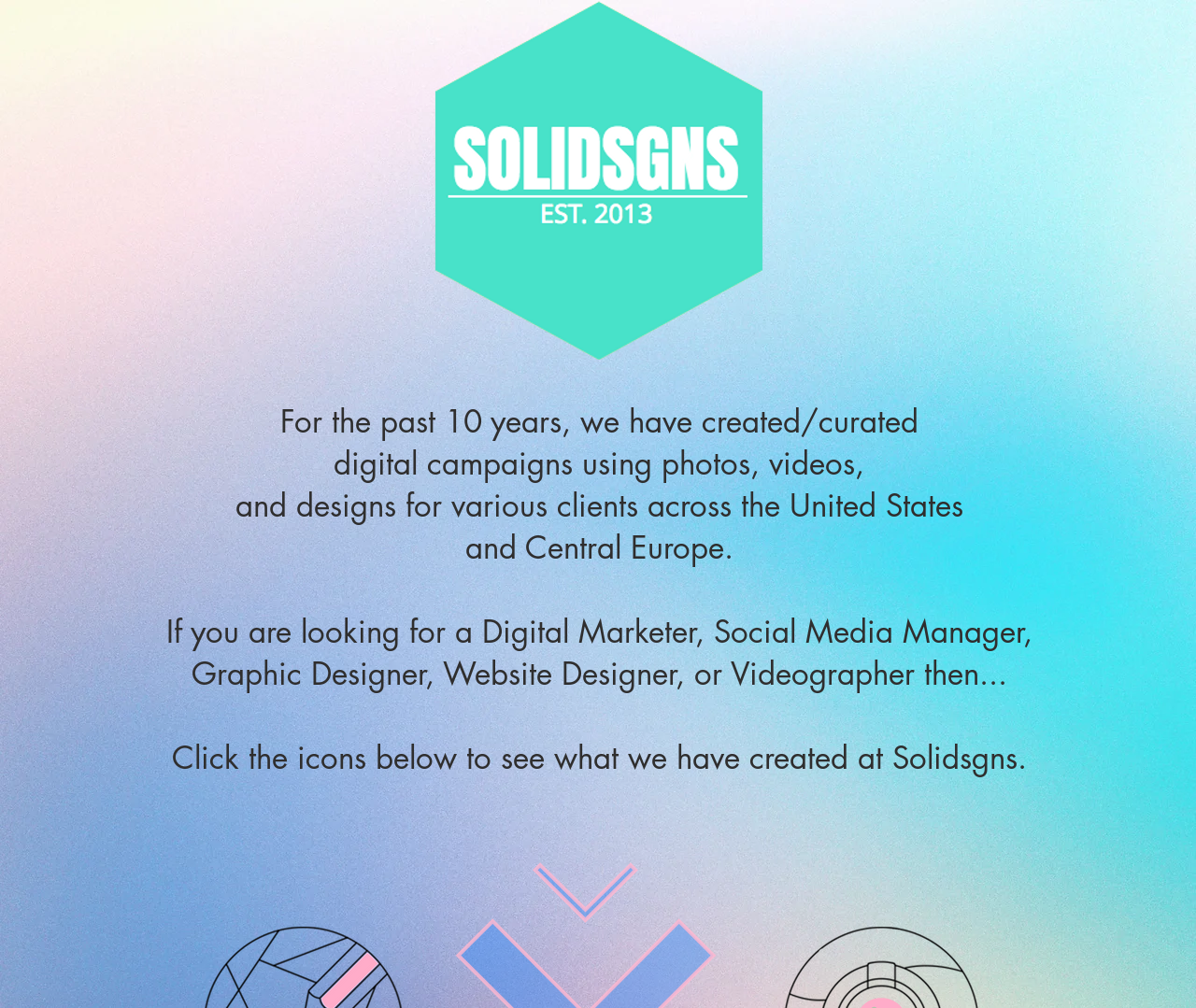Provide a thorough and detailed response to the question by examining the image: 
What is the purpose of clicking the icons below?

The webpage instructs the user to 'Click the icons below to see what we have created at Solidsgns'. This implies that clicking the icons will showcase the company's work and creations.